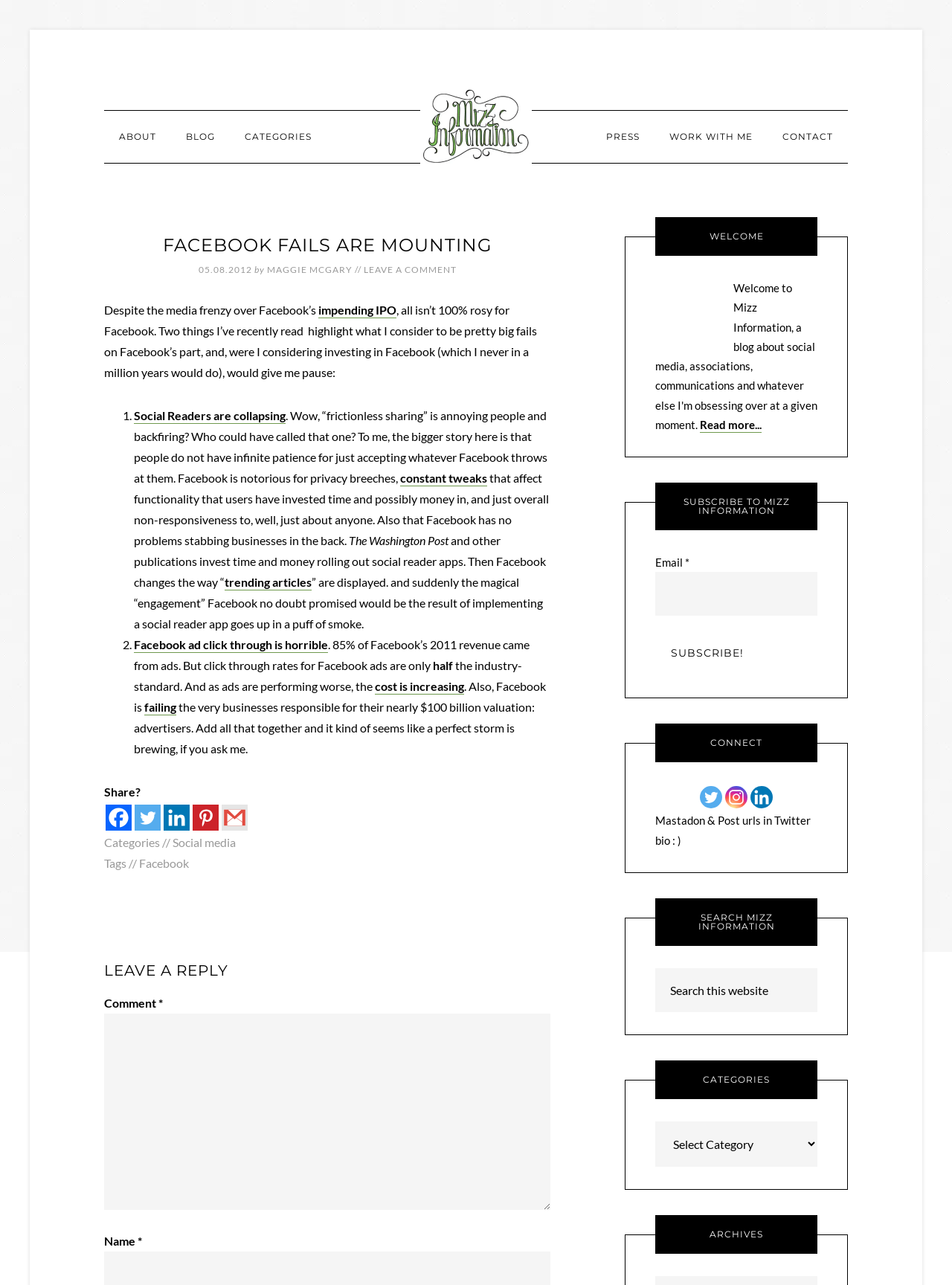How many links are in the main navigation?
Look at the screenshot and provide an in-depth answer.

In the main navigation section, there are four links: ABOUT, BLOG, CATEGORIES, and PRESS.